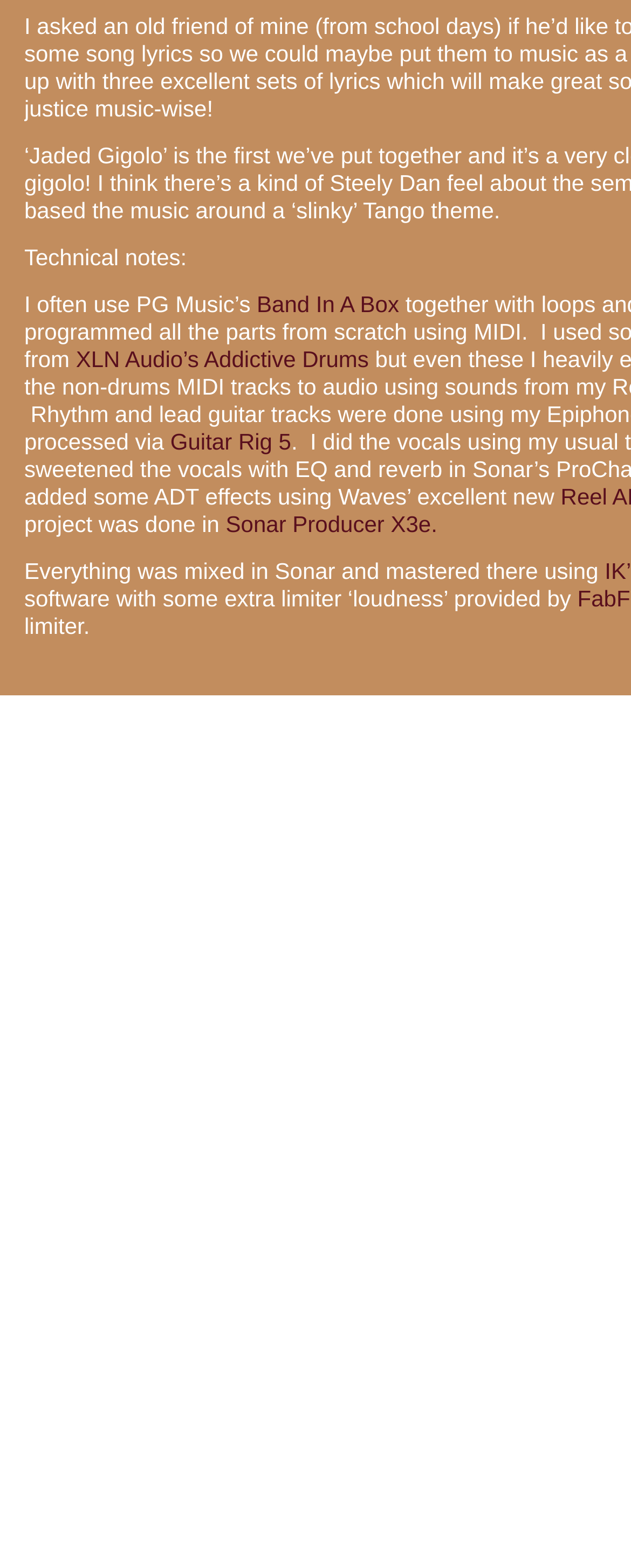Explain the webpage's design and content in an elaborate manner.

The webpage is about John's Songs, featuring original songs, home recording, and songwriting tips. At the top, there is a section with technical notes, which includes a brief description of the software and tools used for music production. 

In this section, there are five links: 'Band In A Box', 'XLN Audio’s Addictive Drums', 'Guitar Rig 5', and 'Sonar Producer X3e', which are positioned horizontally, with 'Band In A Box' on the left and 'Sonar Producer X3e' on the right. Below these links, there are two paragraphs of text describing the mixing and mastering process, which took place in Sonar.